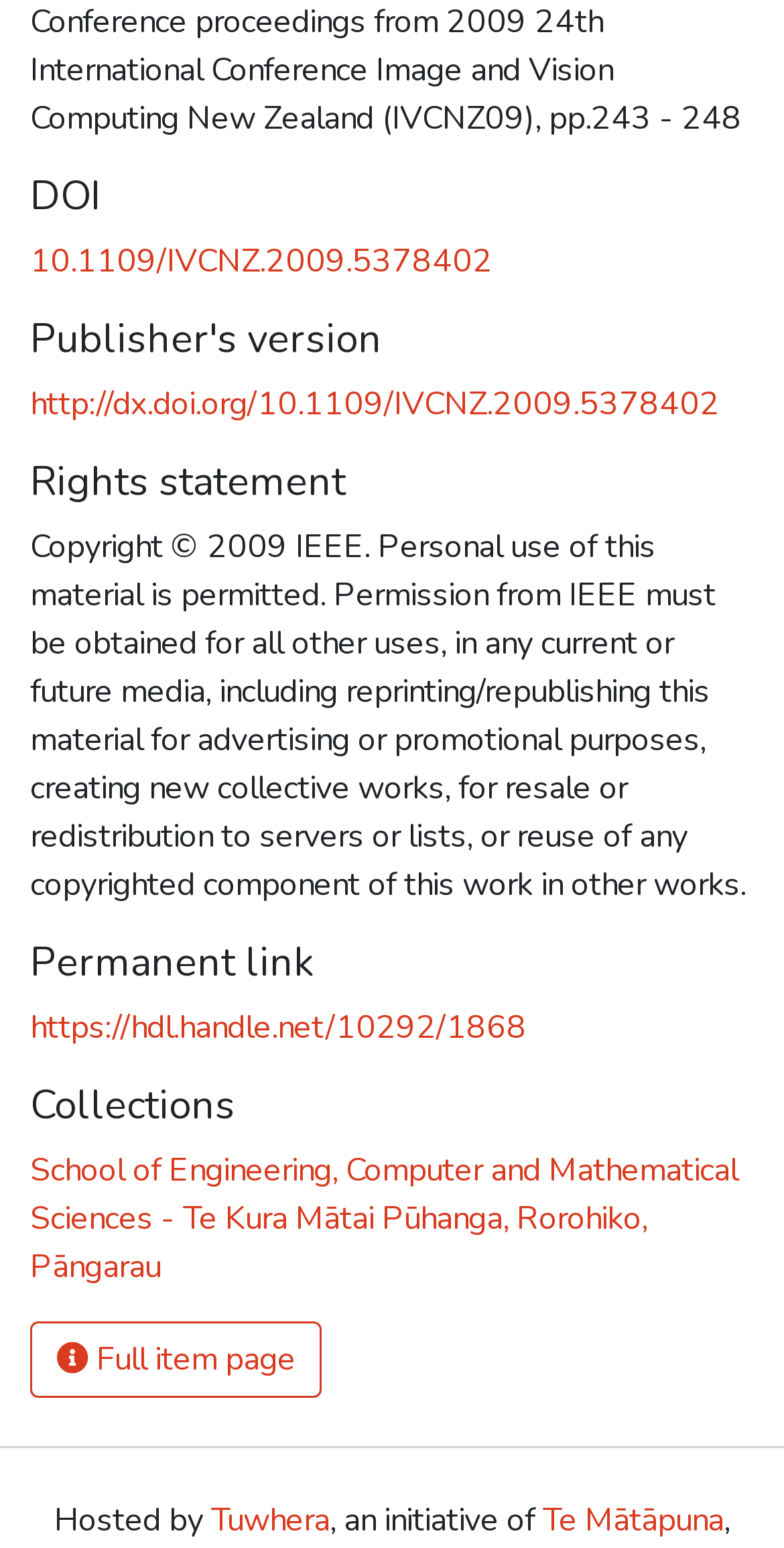Reply to the question with a brief word or phrase: What is the initiative of Te Mātāpuna?

Tuwhera